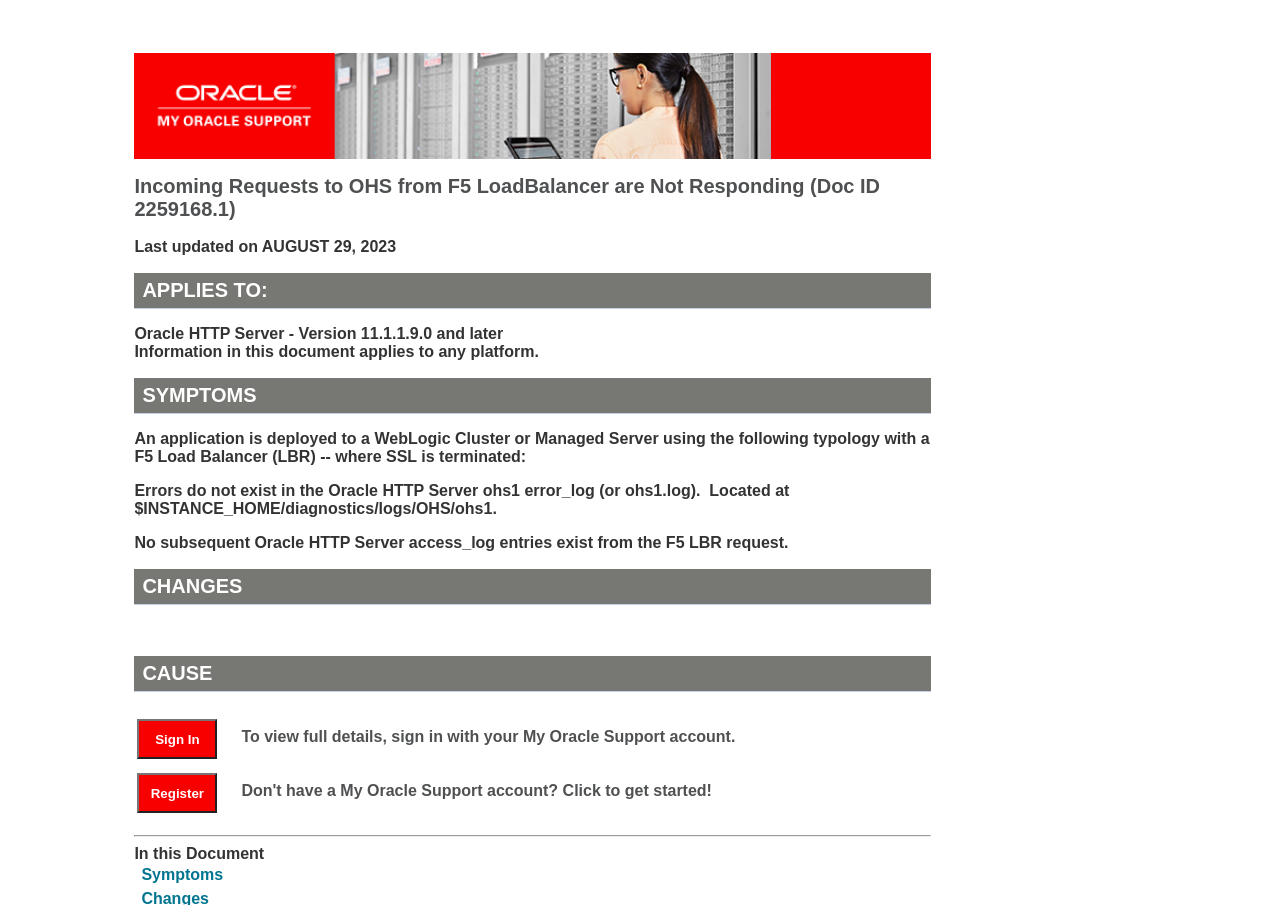Locate the UI element that matches the description Sign In in the webpage screenshot. Return the bounding box coordinates in the format (top-left x, top-left y, bottom-right x, bottom-right y), with values ranging from 0 to 1.

[0.107, 0.795, 0.17, 0.839]